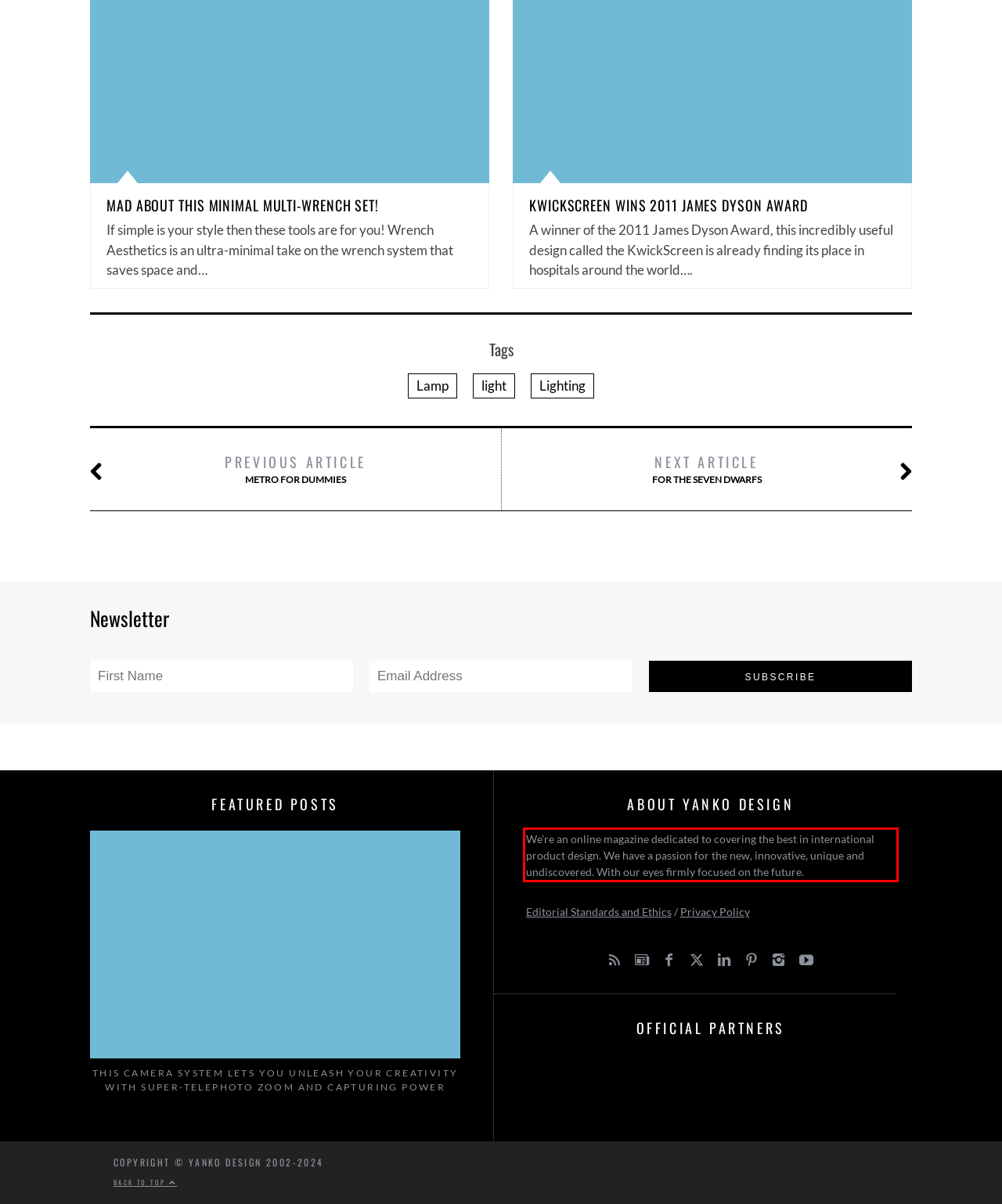You have a webpage screenshot with a red rectangle surrounding a UI element. Extract the text content from within this red bounding box.

We’re an online magazine dedicated to covering the best in international product design. We have a passion for the new, innovative, unique and undiscovered. With our eyes firmly focused on the future.